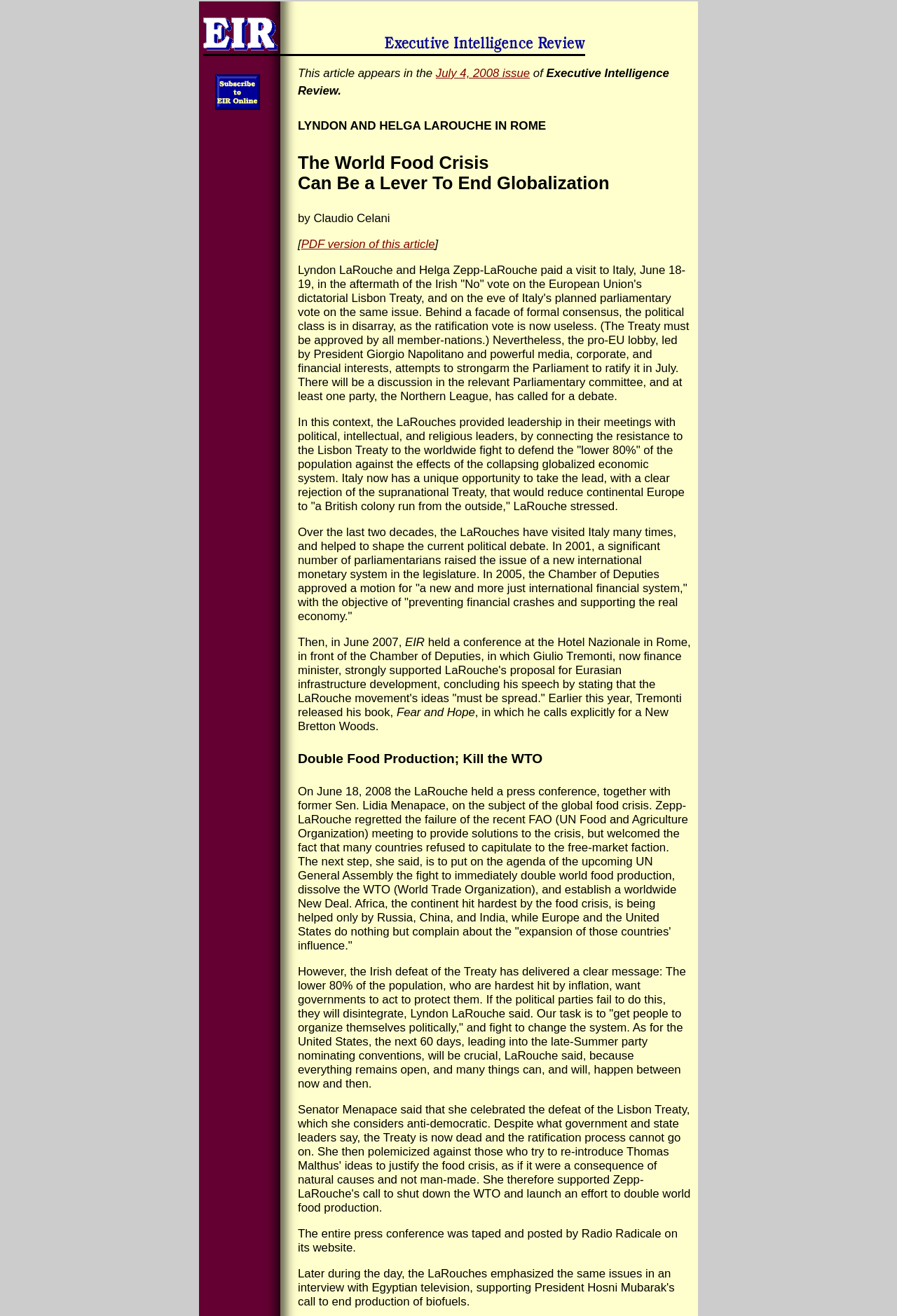What is the name of the organization that held a conference in Rome?
Using the image, respond with a single word or phrase.

EIR